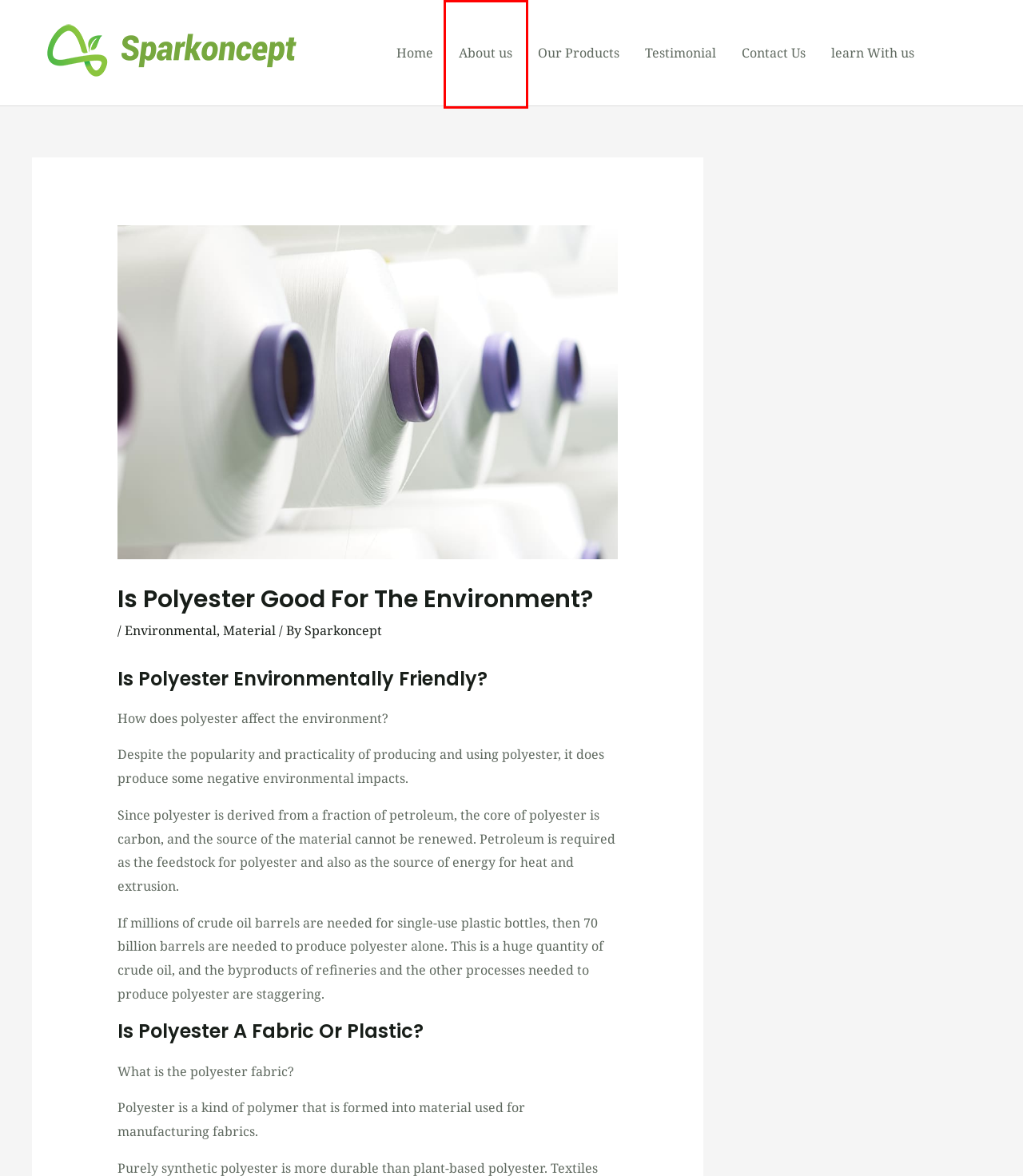Given a screenshot of a webpage featuring a red bounding box, identify the best matching webpage description for the new page after the element within the red box is clicked. Here are the options:
A. About us | Sparkoncept | Biodegradable plastic products
B. Testimonial | Sparkoncept | Biodegradable plastic products
C. Our Products | Sparkoncept | Biodegradable plastic products
D. Home | Sparkoncept | Biodegradable plastic products
E. learn With us | Sparkoncept | Biodegradable plastic products
F. Material Archives | Sparkoncept | Biodegradable plastic products
G. Environmental Archives | Sparkoncept | Biodegradable plastic products
H. Sparkoncept, Author at Sparkoncept | Biodegradable plastic products

A